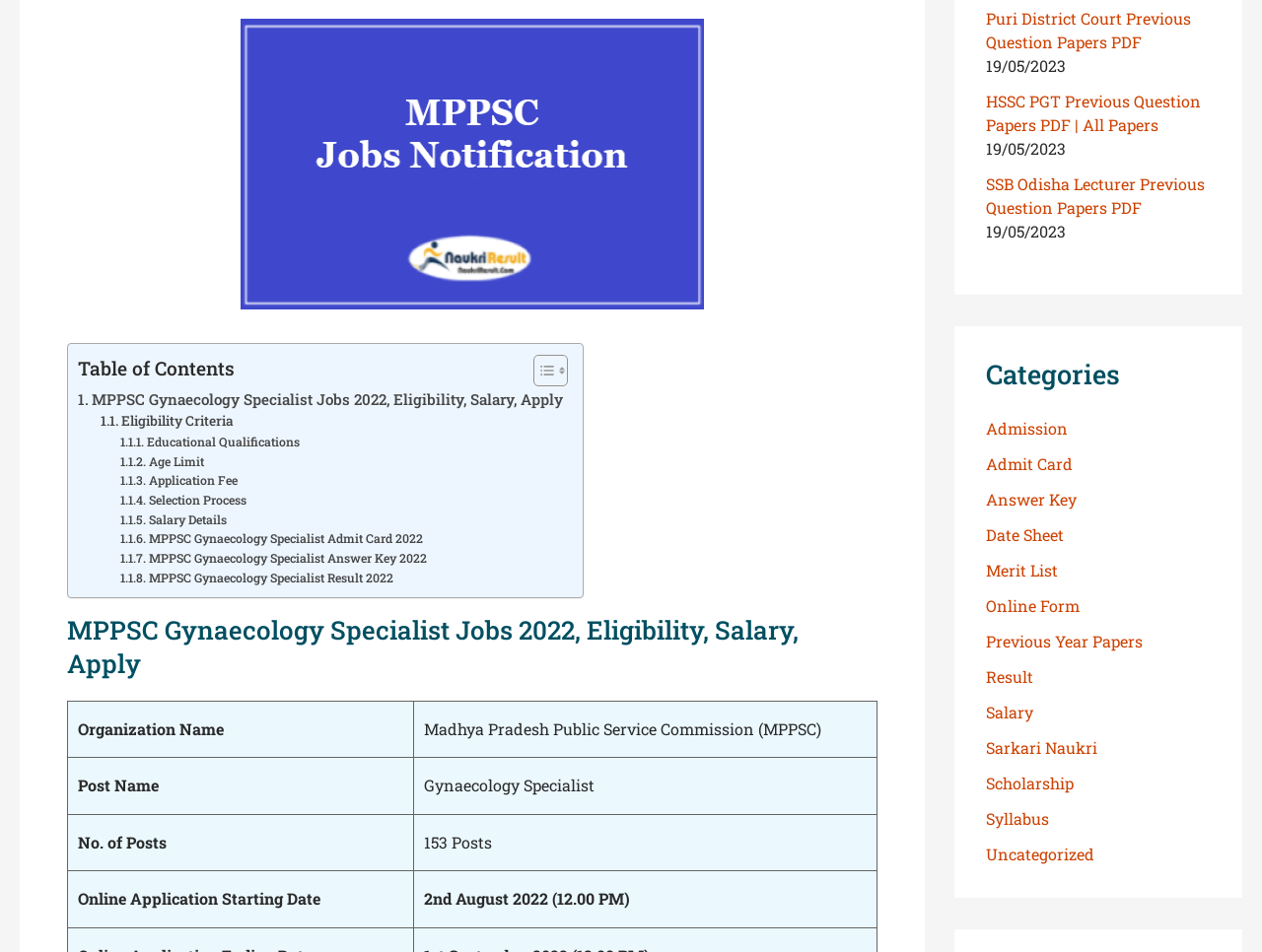Please identify the bounding box coordinates of the element I should click to complete this instruction: 'Click on the 'Toggle Table of Content' link'. The coordinates should be given as four float numbers between 0 and 1, like this: [left, top, right, bottom].

[0.411, 0.371, 0.446, 0.406]